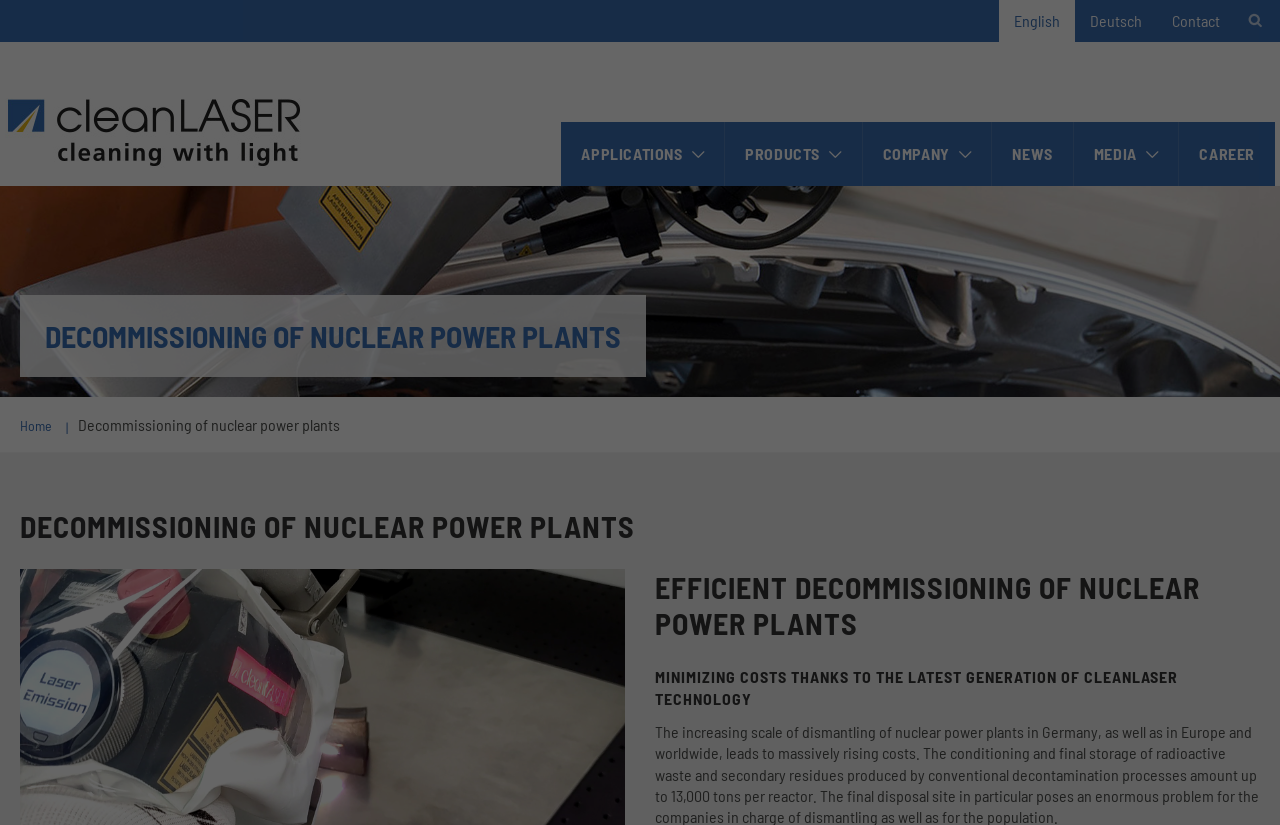Can you locate the main headline on this webpage and provide its text content?

DECOMMISSIONING OF NUCLEAR POWER PLANTS